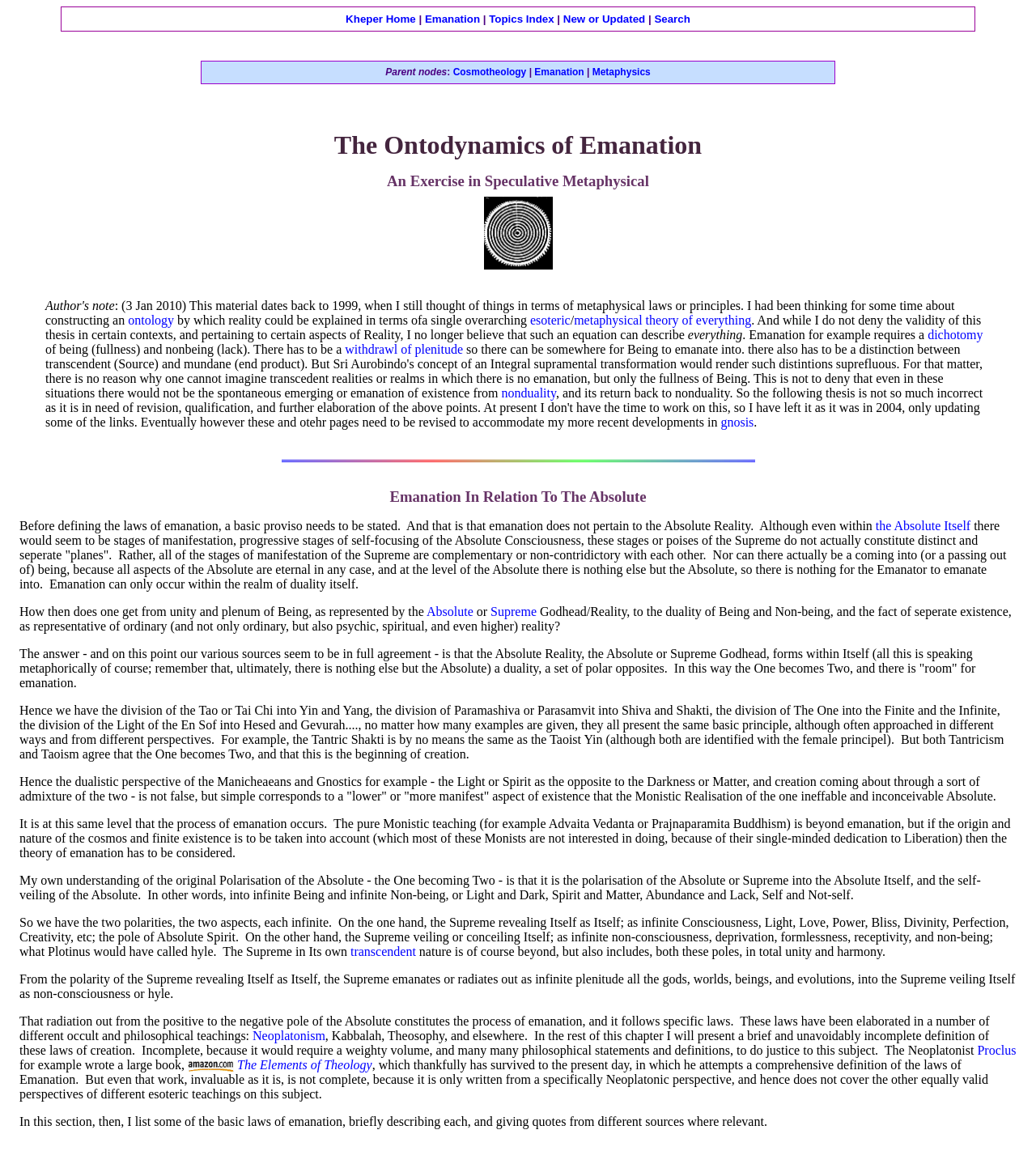Please identify the bounding box coordinates for the region that you need to click to follow this instruction: "Learn about the concept of emanation".

[0.41, 0.011, 0.463, 0.022]